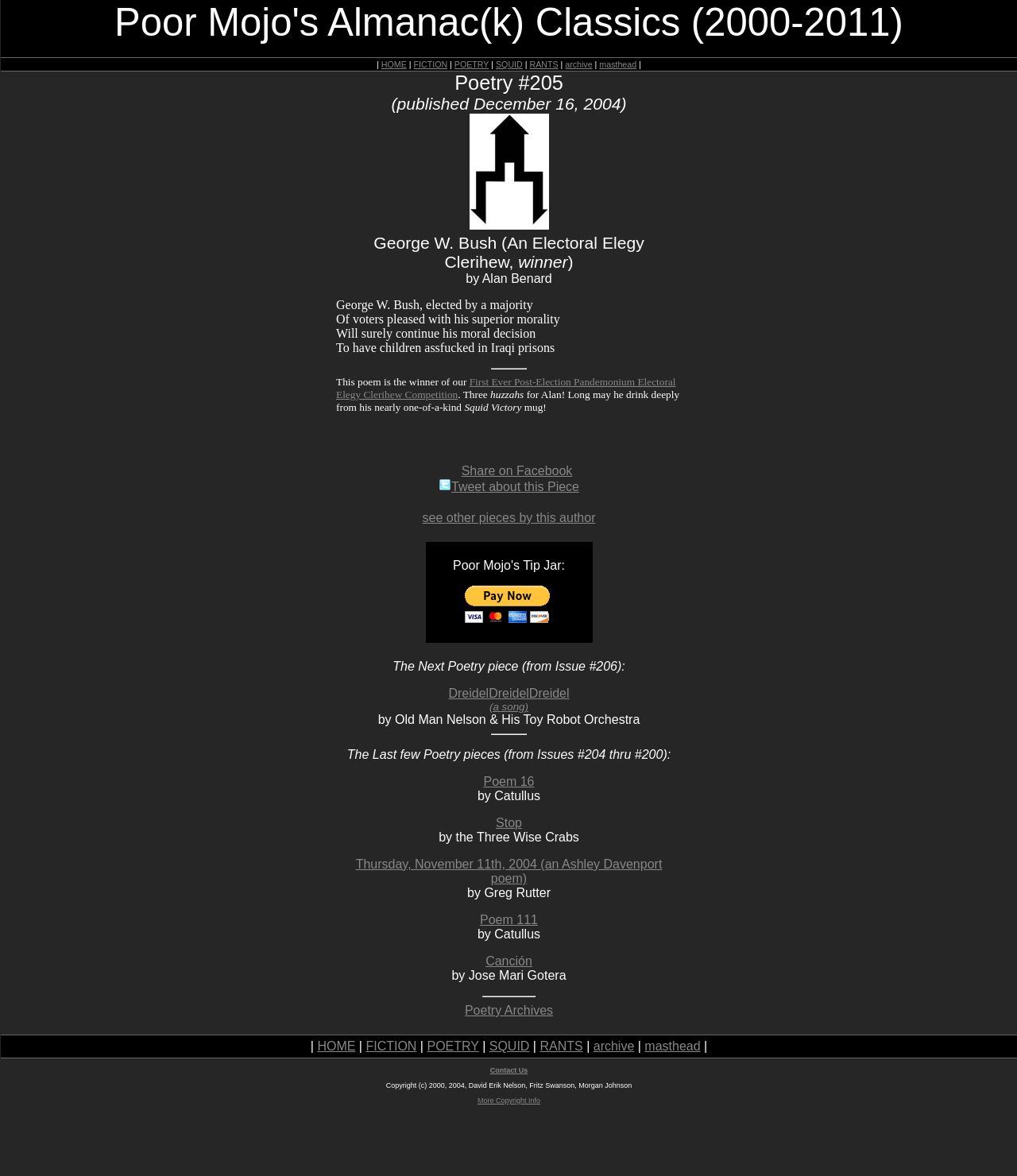What is the author of the poem?
Look at the screenshot and respond with a single word or phrase.

Alan Benard